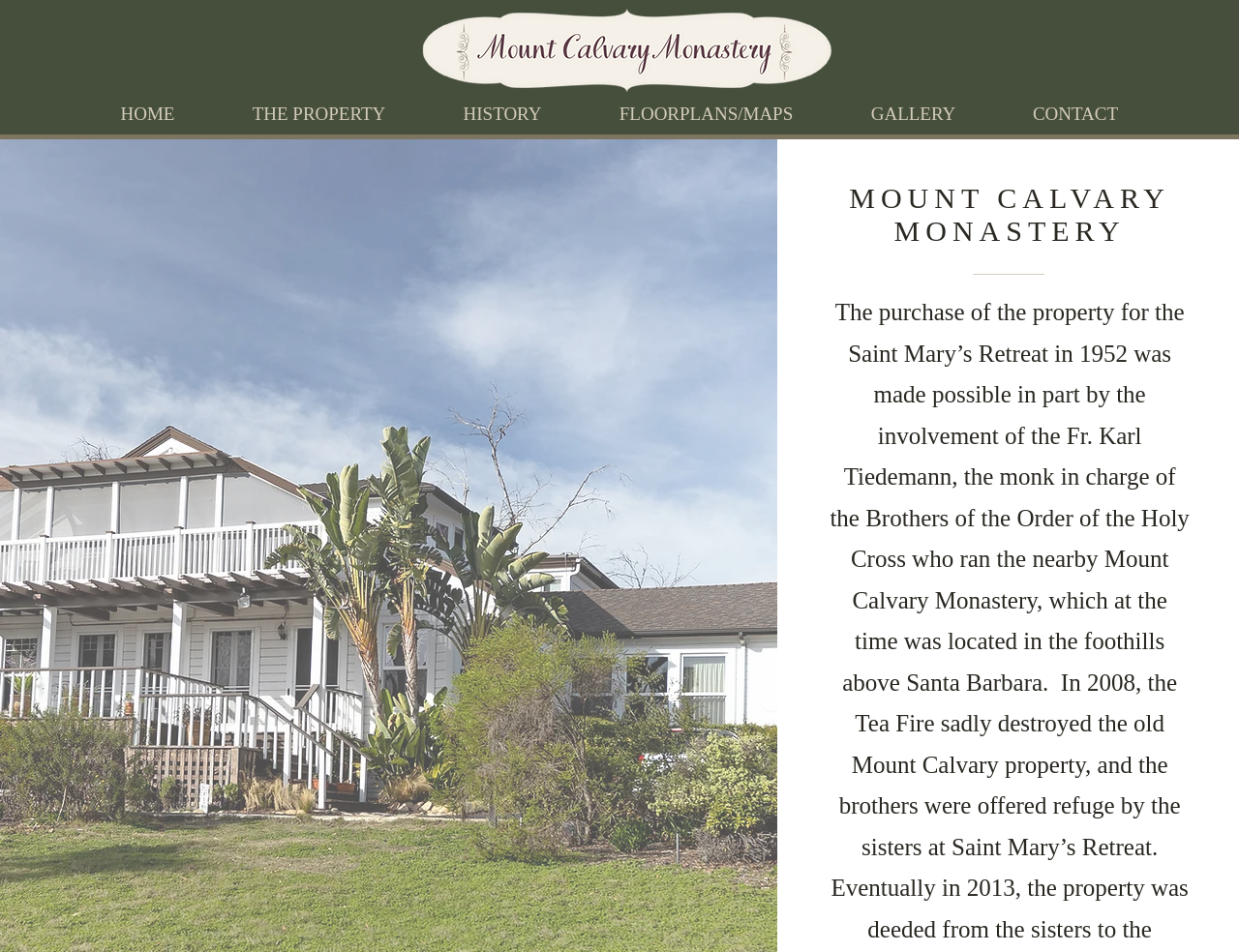Determine the main heading text of the webpage.

MOUNT CALVARY MONASTERY